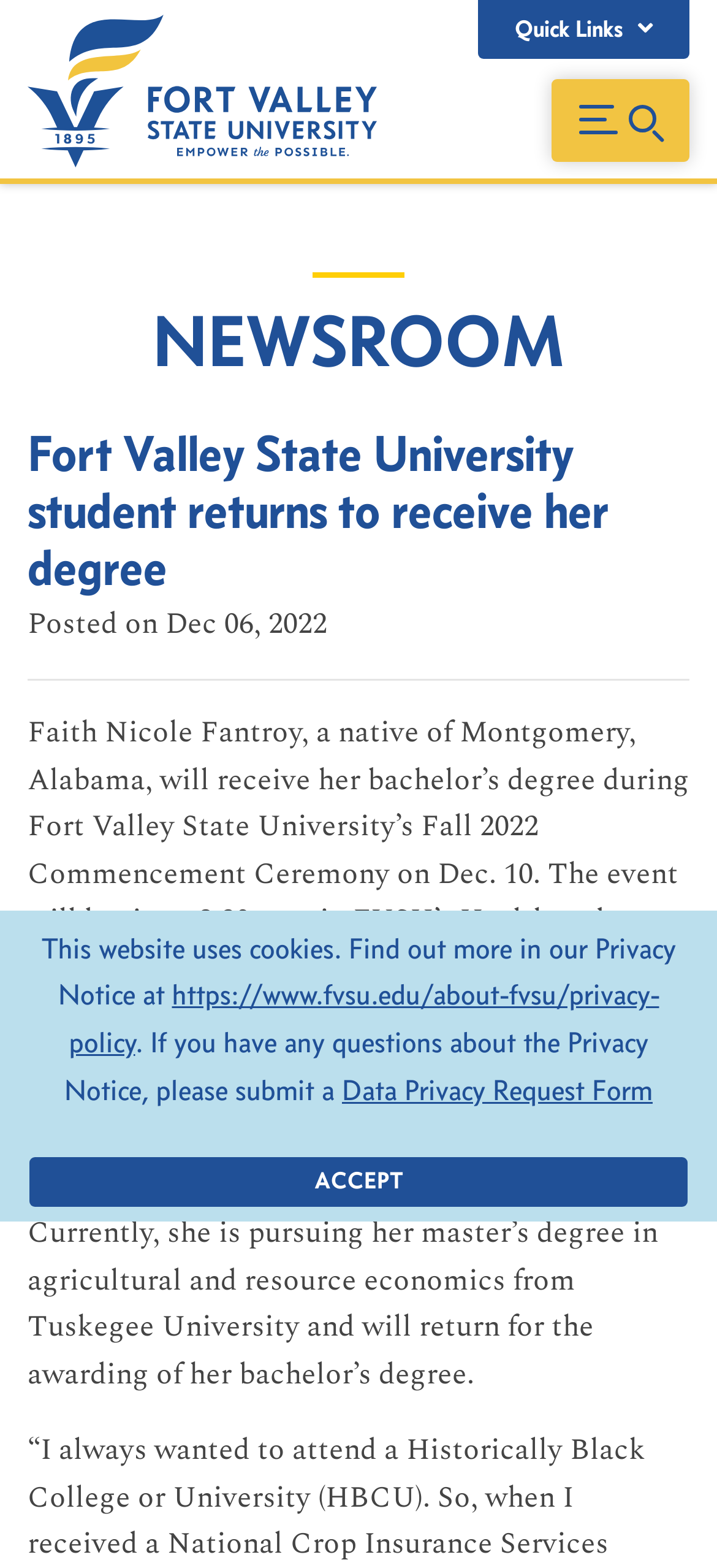Using the format (top-left x, top-left y, bottom-right x, bottom-right y), provide the bounding box coordinates for the described UI element. All values should be floating point numbers between 0 and 1: Data Privacy Request Form

[0.477, 0.683, 0.91, 0.706]